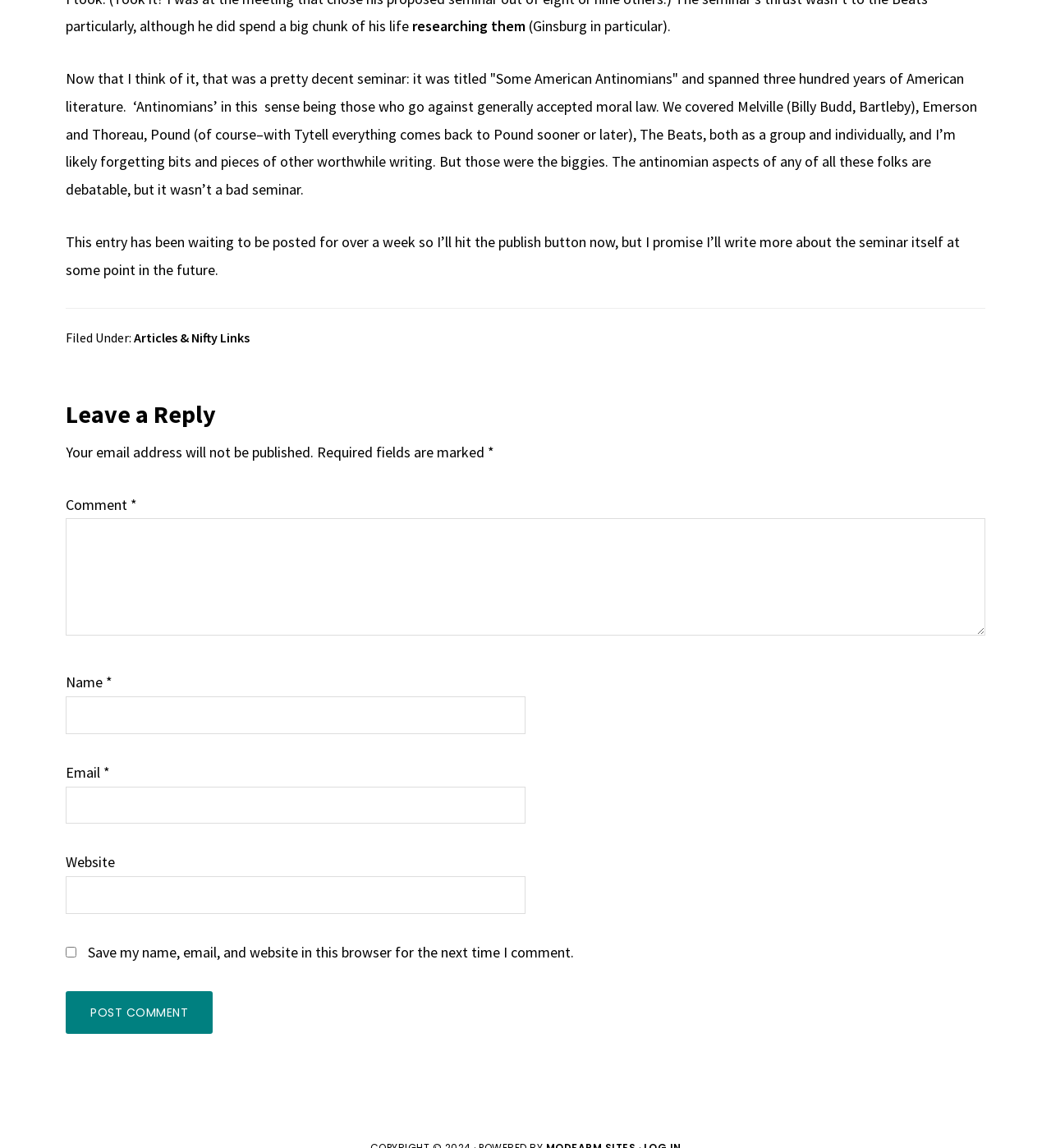From the given element description: "parent_node: Website name="url"", find the bounding box for the UI element. Provide the coordinates as four float numbers between 0 and 1, in the order [left, top, right, bottom].

[0.062, 0.763, 0.5, 0.796]